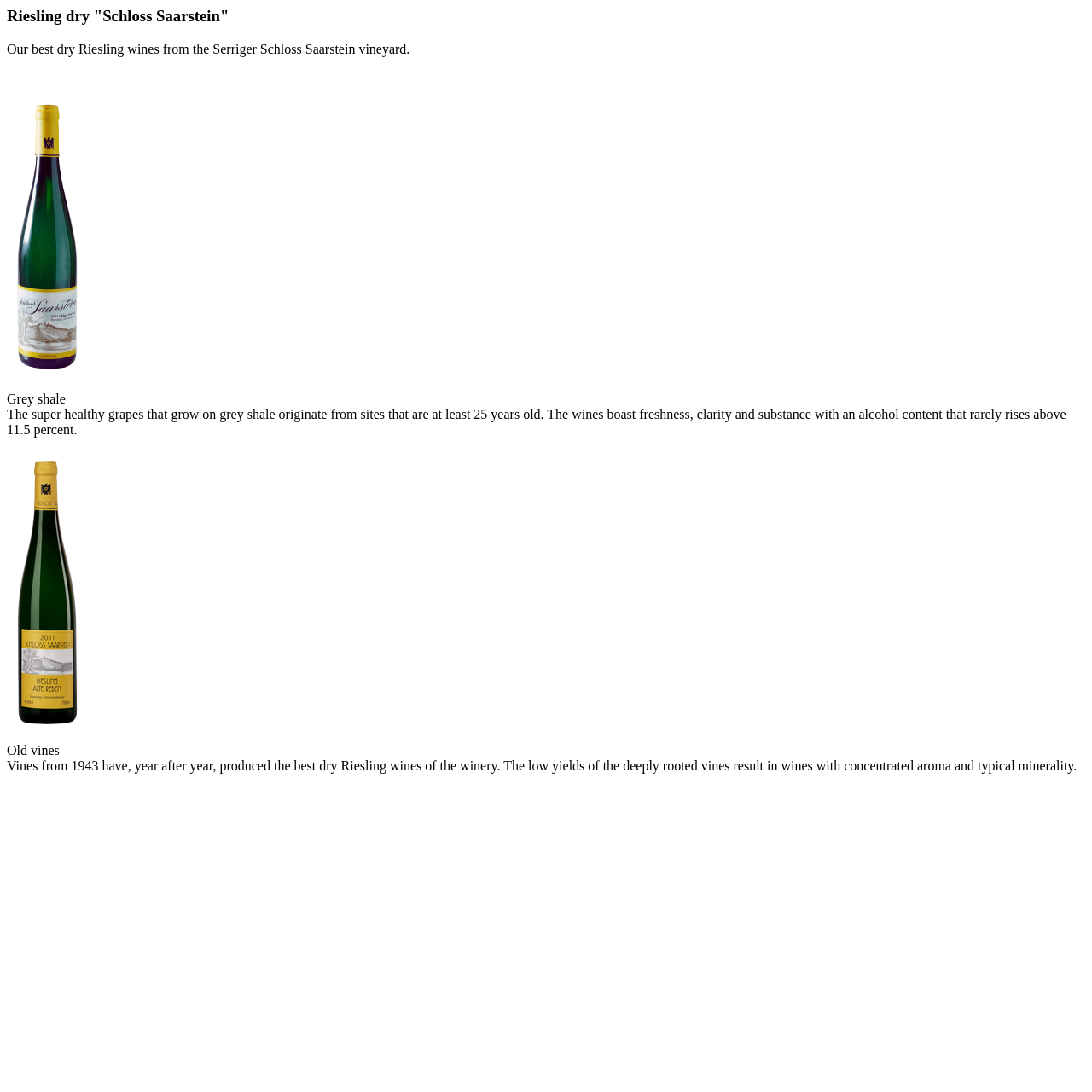Provide an in-depth caption for the contents of the webpage.

The webpage appears to be about Riesling dry wine, specifically from the Serriger Schloss Saarstein vineyard. At the top, there is a heading that reads "Riesling dry 'Schloss Saarstein'". Below the heading, there is a brief description of the wine, stating that it is one of the best dry Riesling wines from the vineyard.

To the right of the description, there is an image, likely a picture of the wine or the vineyard. Below the image, there is a section that describes the characteristics of the grapes, stating that they grow on grey shale and are at least 25 years old. This section is accompanied by another image, possibly an illustration of the grey shale or the grapes.

Further down, there is a section about old vines, specifically those from 1943. This section describes how these vines produce the best dry Riesling wines with concentrated aroma and minerality. The text is organized in a clear and concise manner, with headings and short paragraphs that provide detailed information about the wine.